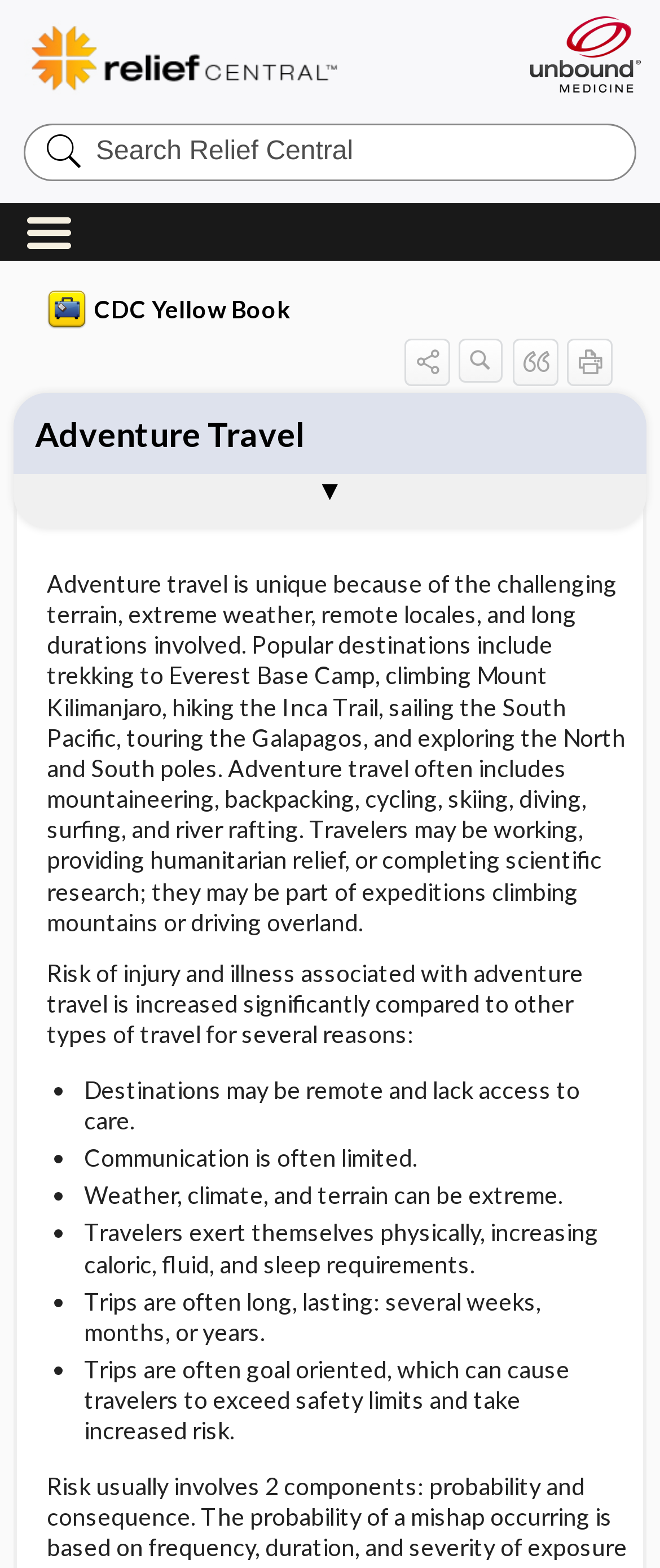Locate the bounding box coordinates of the area that needs to be clicked to fulfill the following instruction: "Click on Unbound Medicine". The coordinates should be in the format of four float numbers between 0 and 1, namely [left, top, right, bottom].

[0.793, 0.008, 0.978, 0.062]